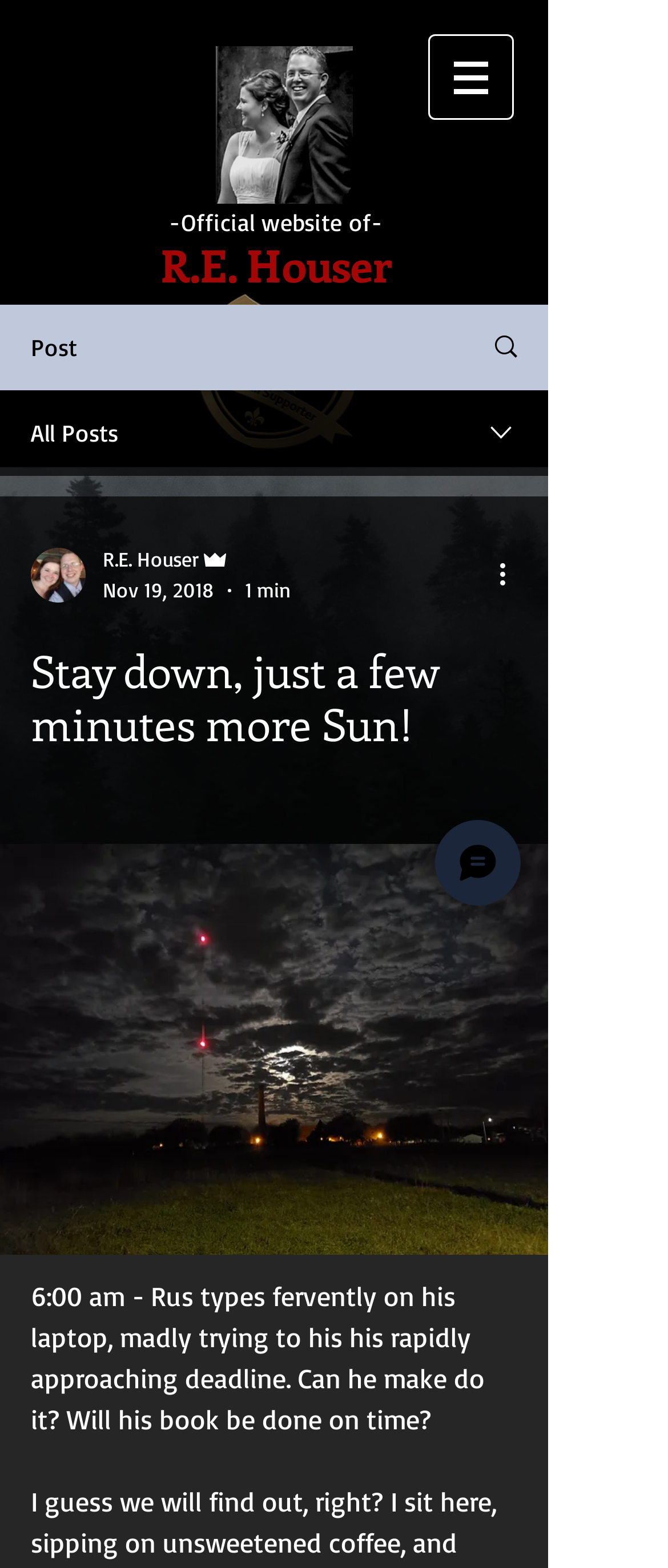Reply to the question with a single word or phrase:
What is the purpose of the badge?

IndieCall